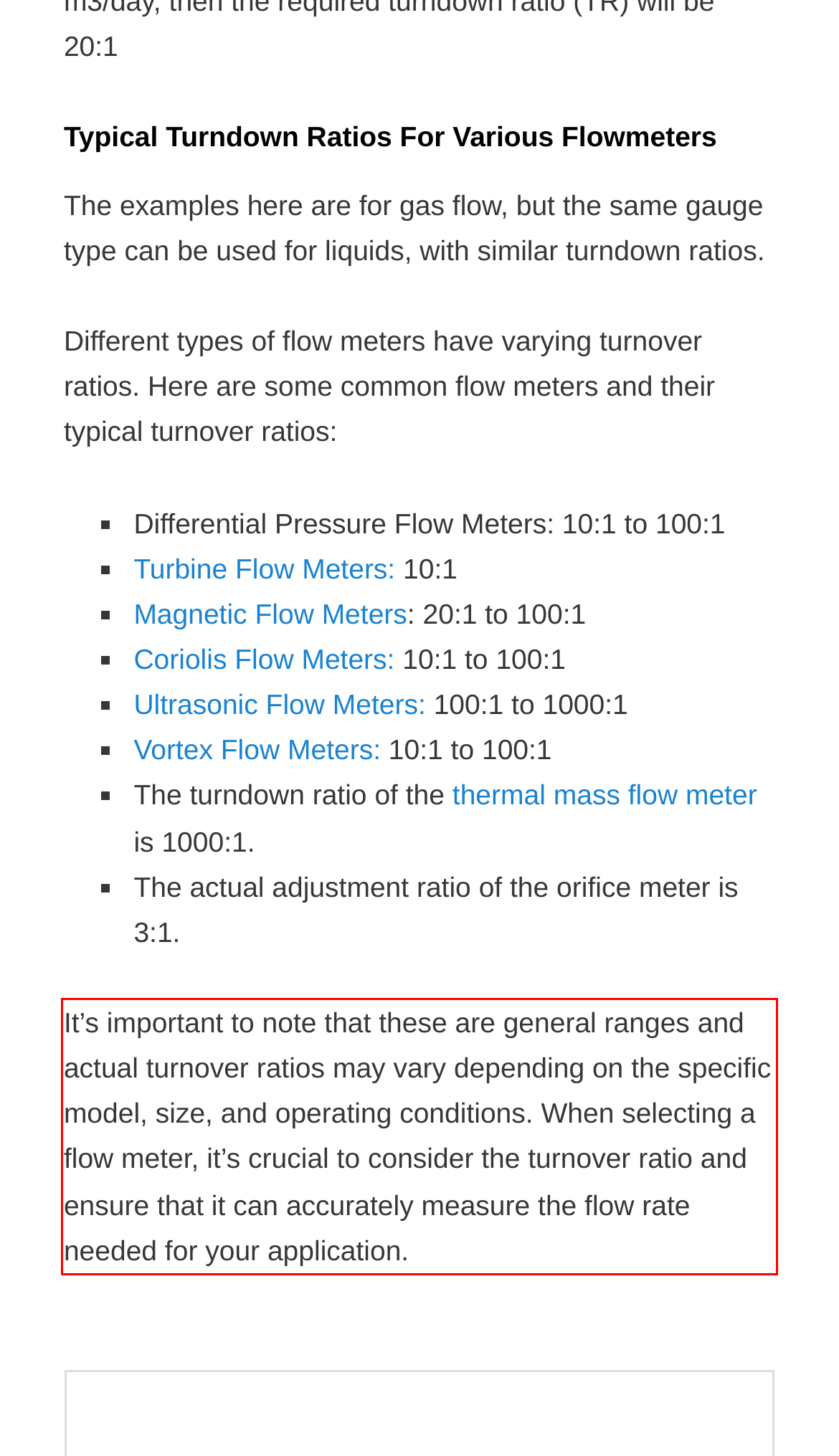In the screenshot of the webpage, find the red bounding box and perform OCR to obtain the text content restricted within this red bounding box.

It’s important to note that these are general ranges and actual turnover ratios may vary depending on the specific model, size, and operating conditions. When selecting a flow meter, it’s crucial to consider the turnover ratio and ensure that it can accurately measure the flow rate needed for your application.